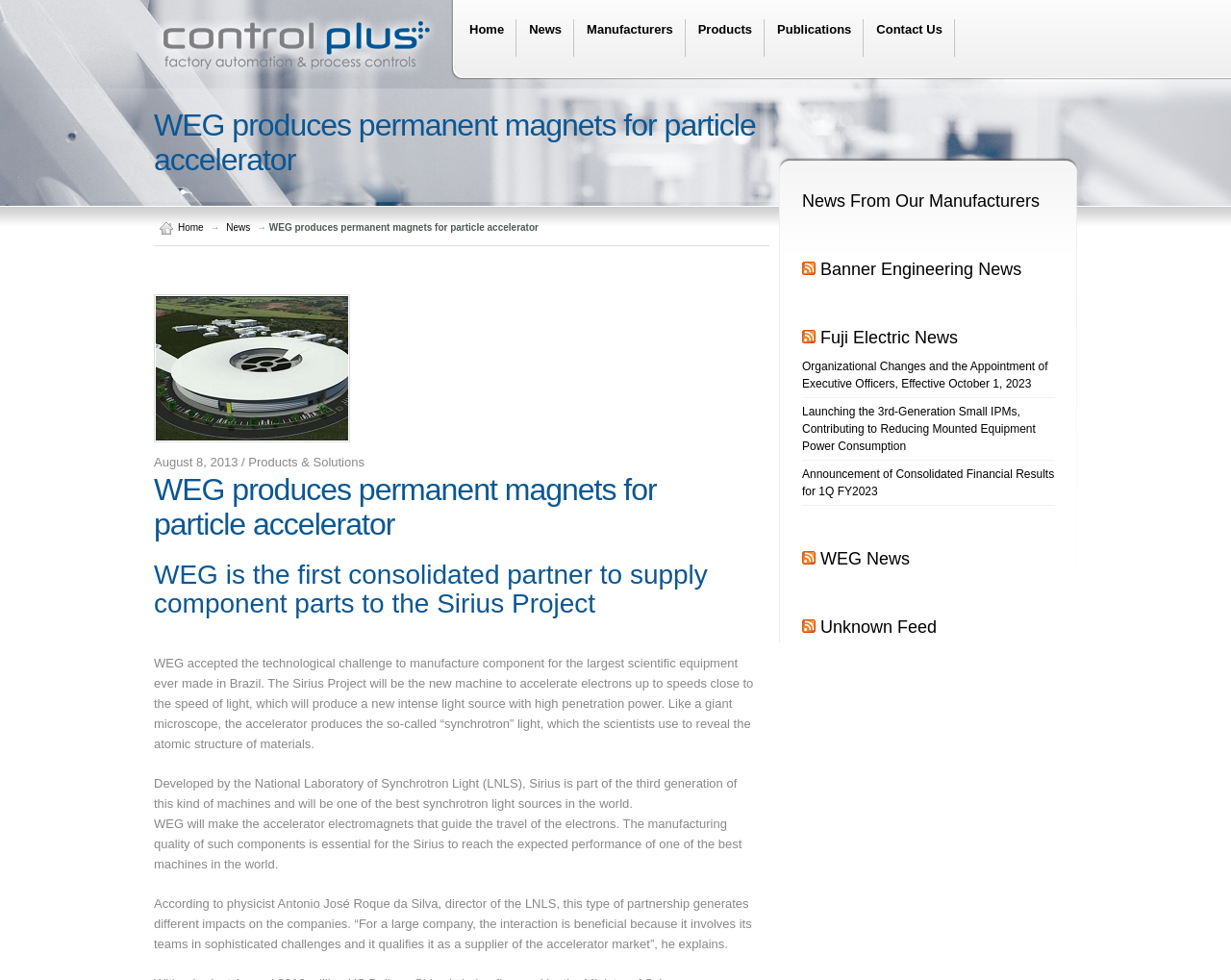Identify the bounding box coordinates of the specific part of the webpage to click to complete this instruction: "Subscribe to the 'RSS WEG News' feed".

[0.652, 0.56, 0.662, 0.58]